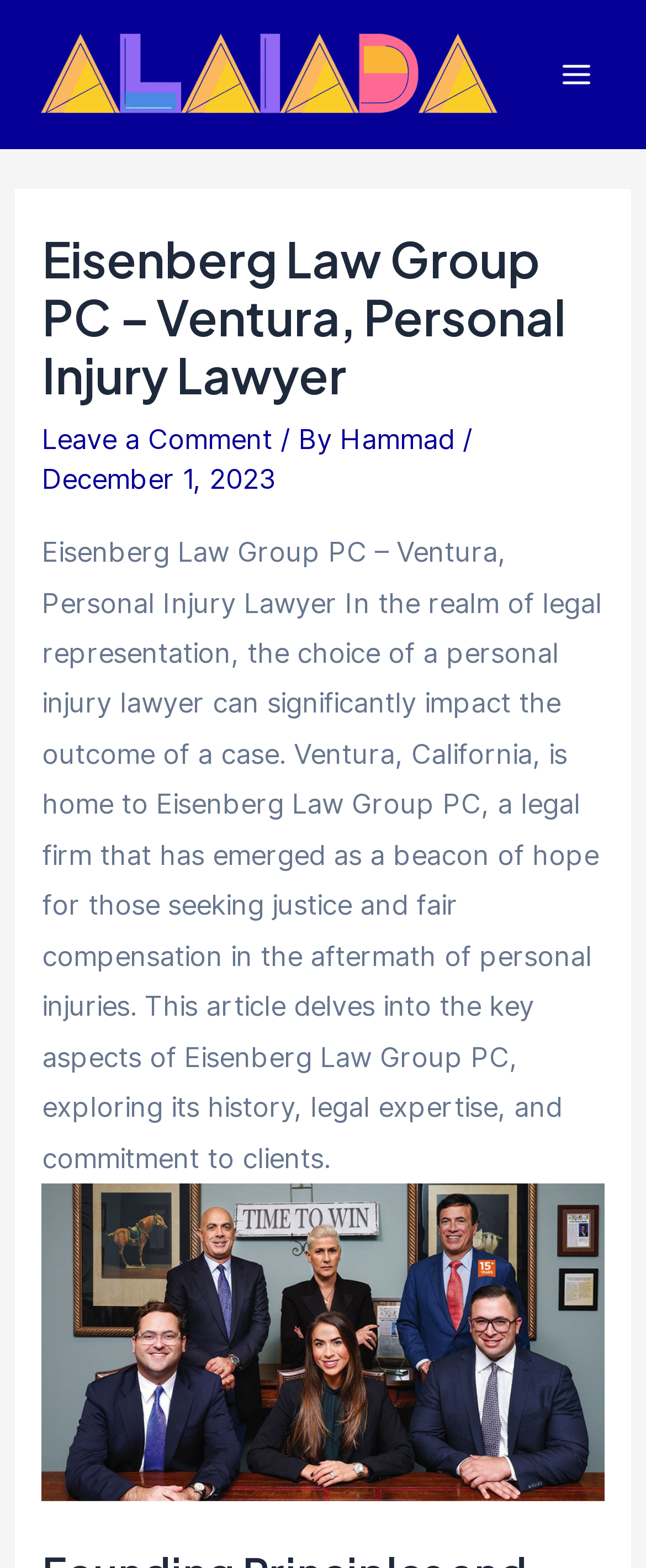What is the location of the law group?
Based on the screenshot, provide a one-word or short-phrase response.

Ventura, California